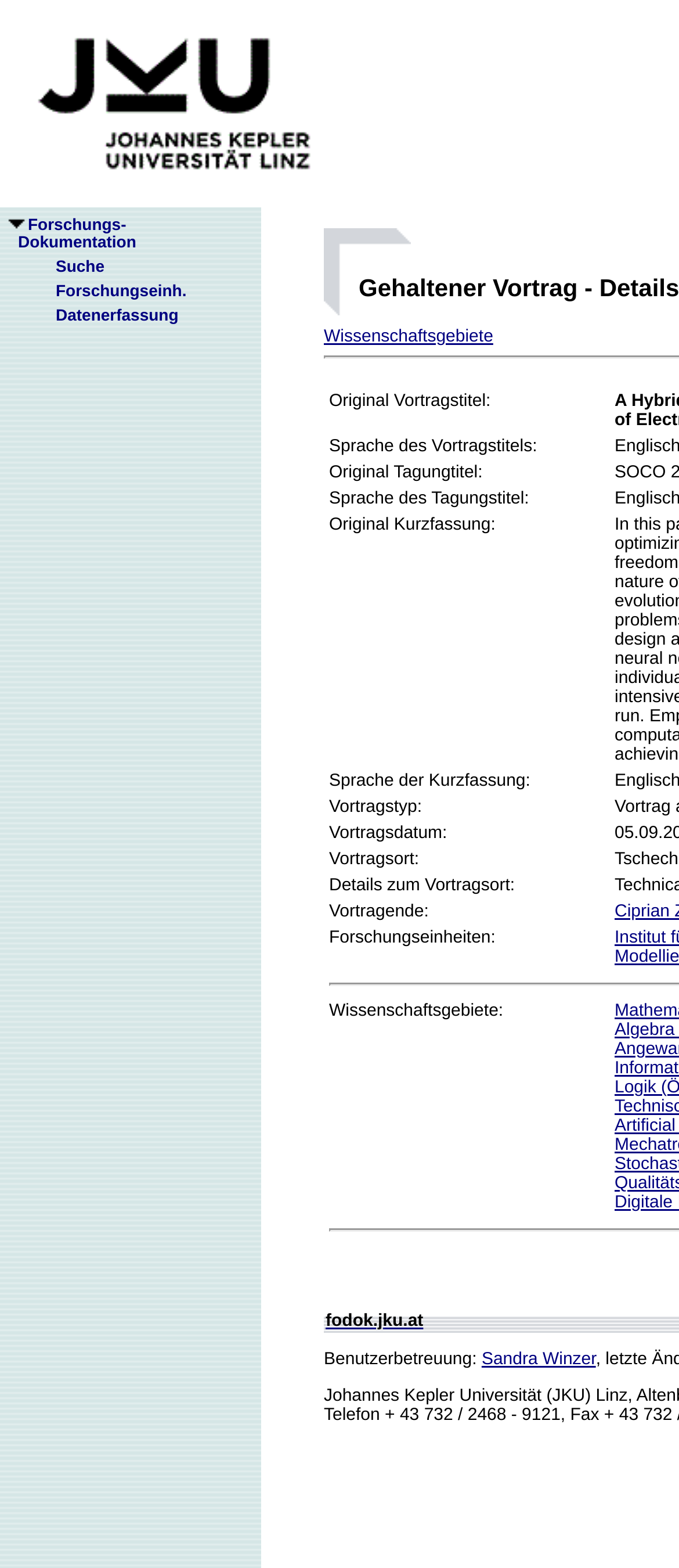Please answer the following question using a single word or phrase: 
What is the type of the research document?

Vortrag